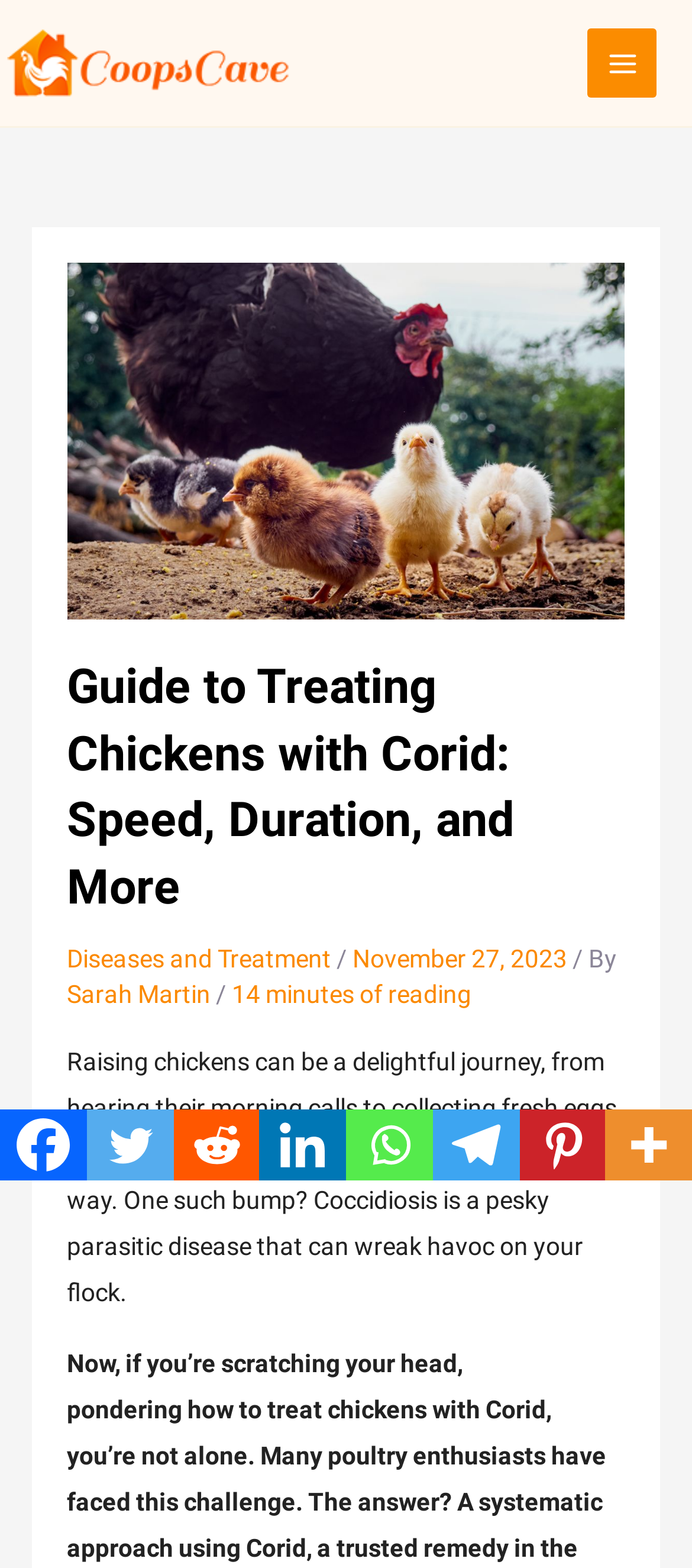Please find the bounding box coordinates of the clickable region needed to complete the following instruction: "Read the article about treating chickens with Corid". The bounding box coordinates must consist of four float numbers between 0 and 1, i.e., [left, top, right, bottom].

[0.096, 0.418, 0.904, 0.589]